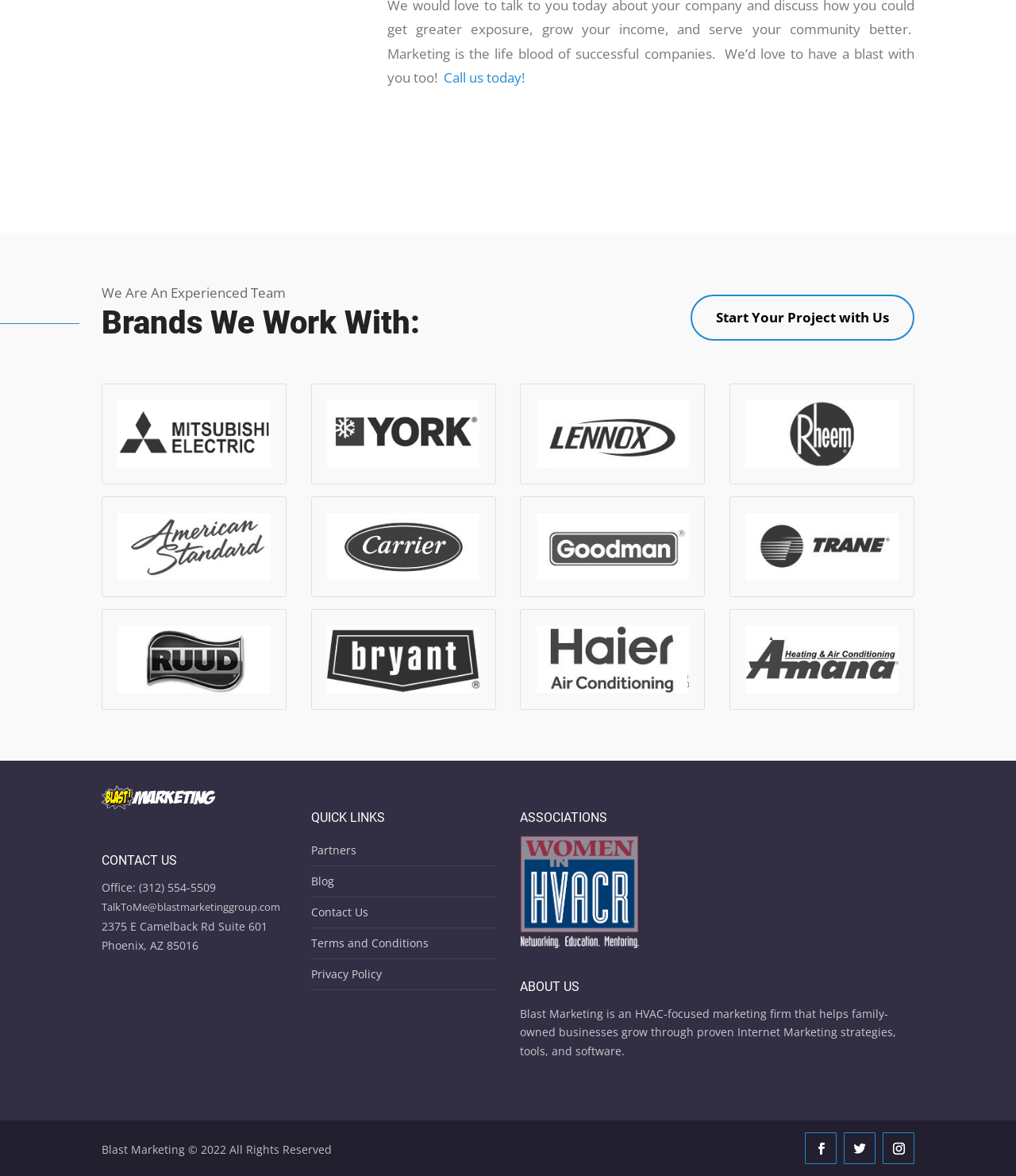Locate and provide the bounding box coordinates for the HTML element that matches this description: "Twitter".

[0.83, 0.963, 0.862, 0.99]